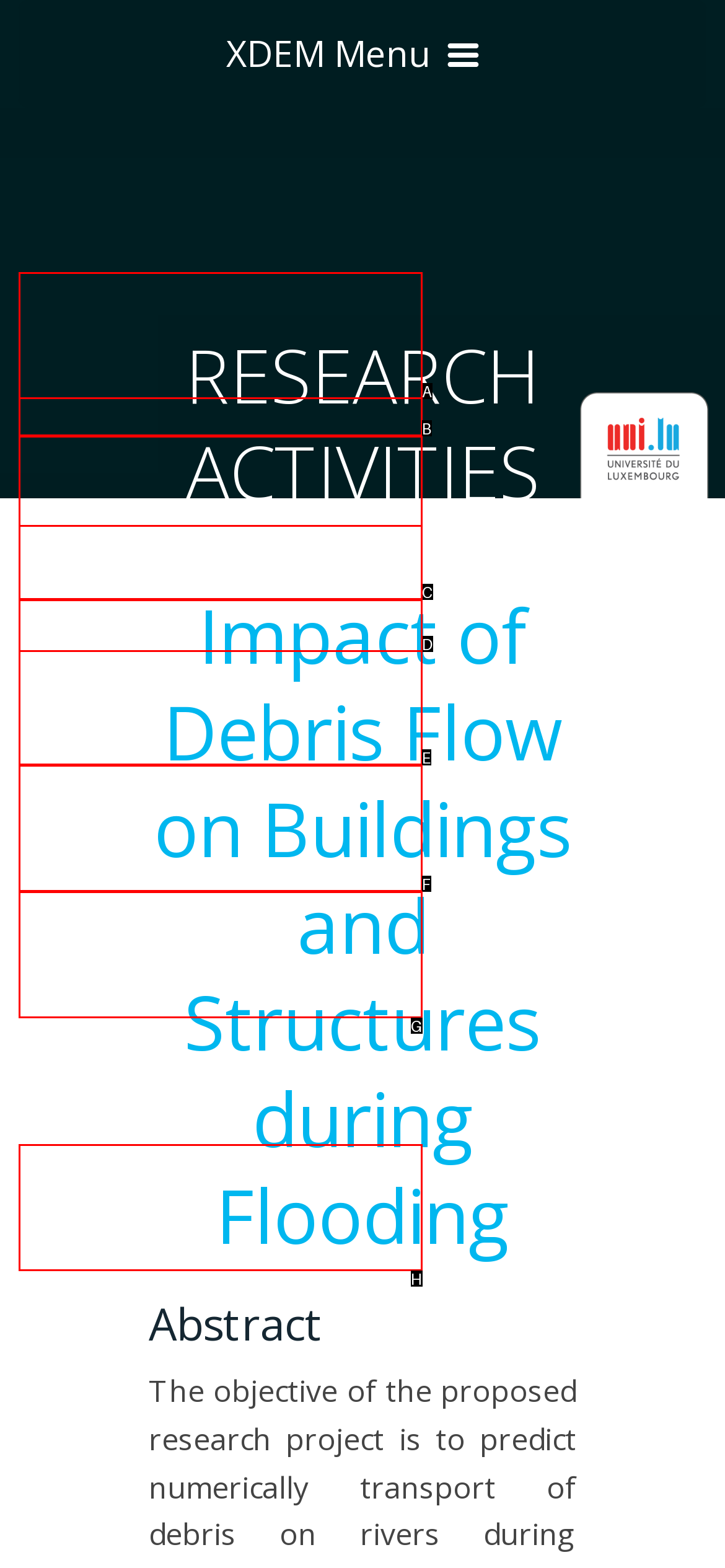Identify which HTML element aligns with the description: Graphical User Interface
Answer using the letter of the correct choice from the options available.

G